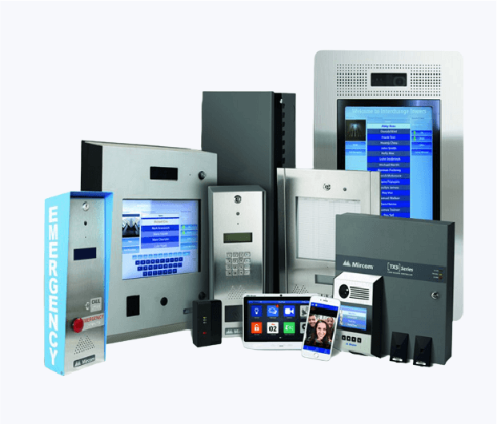What kind of environments can this system be used in?
Please give a detailed and elaborate answer to the question based on the image.

According to the caption, the system is suitable for diverse environments, including homes seeking streamlined visitor management and commercial spaces requiring robust security measures. This implies that the system can be used in a variety of settings.